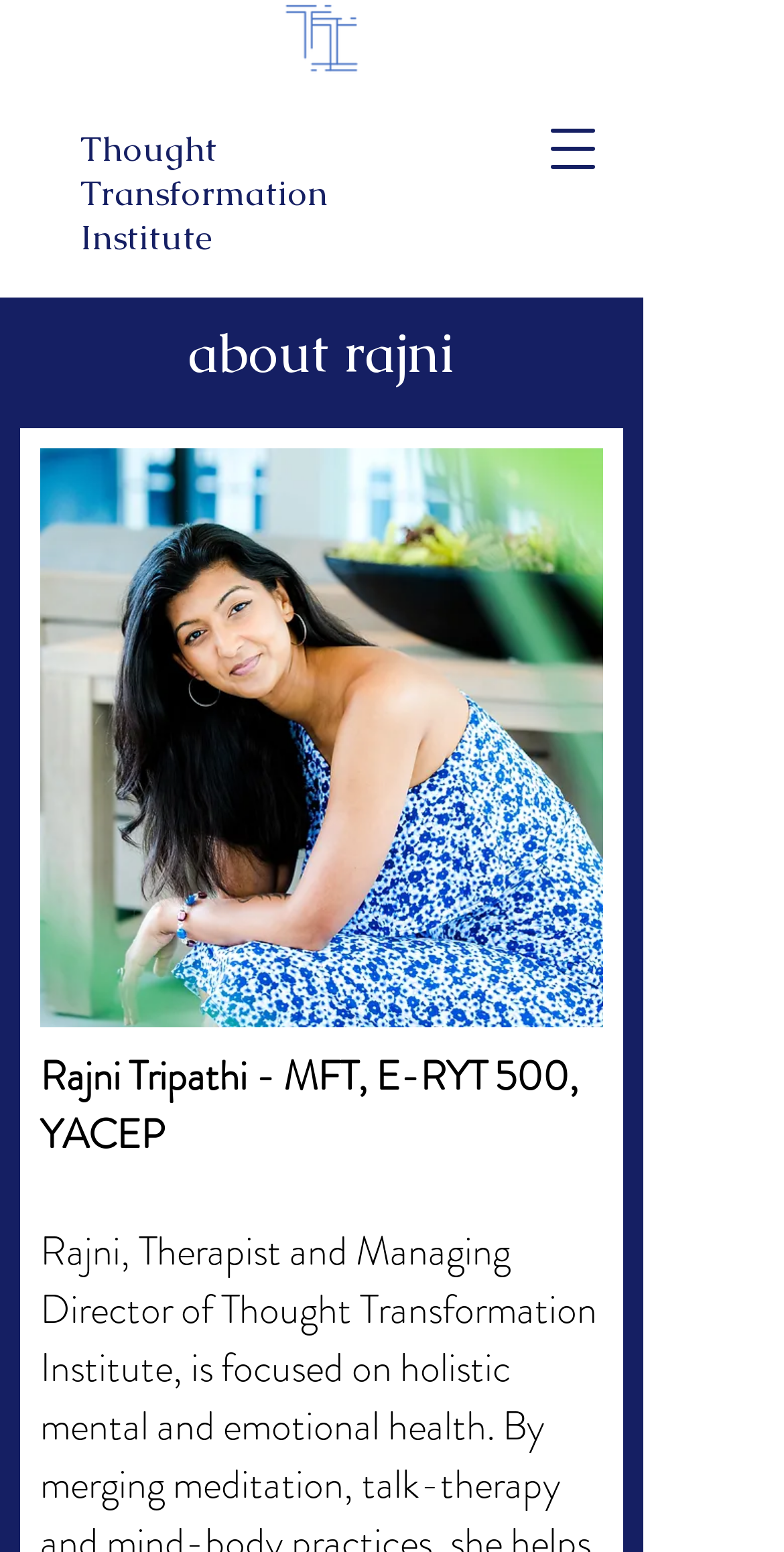Predict the bounding box of the UI element based on the description: "Thought Transformation Institute". The coordinates should be four float numbers between 0 and 1, formatted as [left, top, right, bottom].

[0.103, 0.082, 0.418, 0.167]